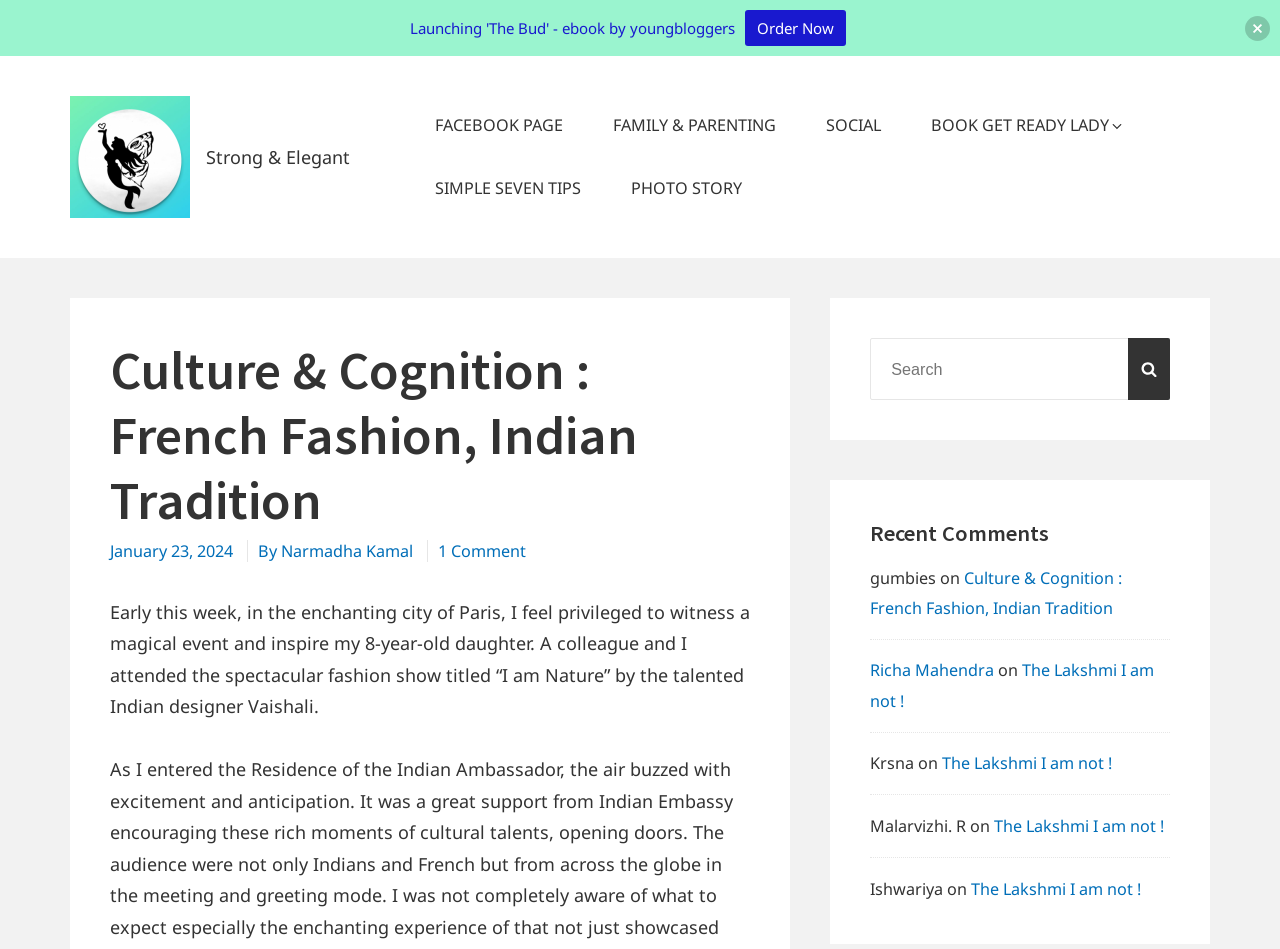Please specify the coordinates of the bounding box for the element that should be clicked to carry out this instruction: "Click on the 'FACEBOOK PAGE' link". The coordinates must be four float numbers between 0 and 1, formatted as [left, top, right, bottom].

[0.322, 0.099, 0.457, 0.166]